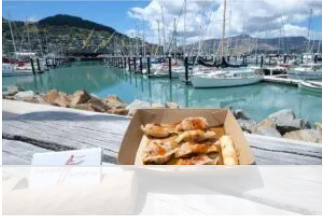Can you give a comprehensive explanation to the question given the content of the image?
What type of boats are in the harbor?

The caption specifically mentions 'gently bobbing sailboats' in the harbor, which suggests that the type of boats present are sailboats.